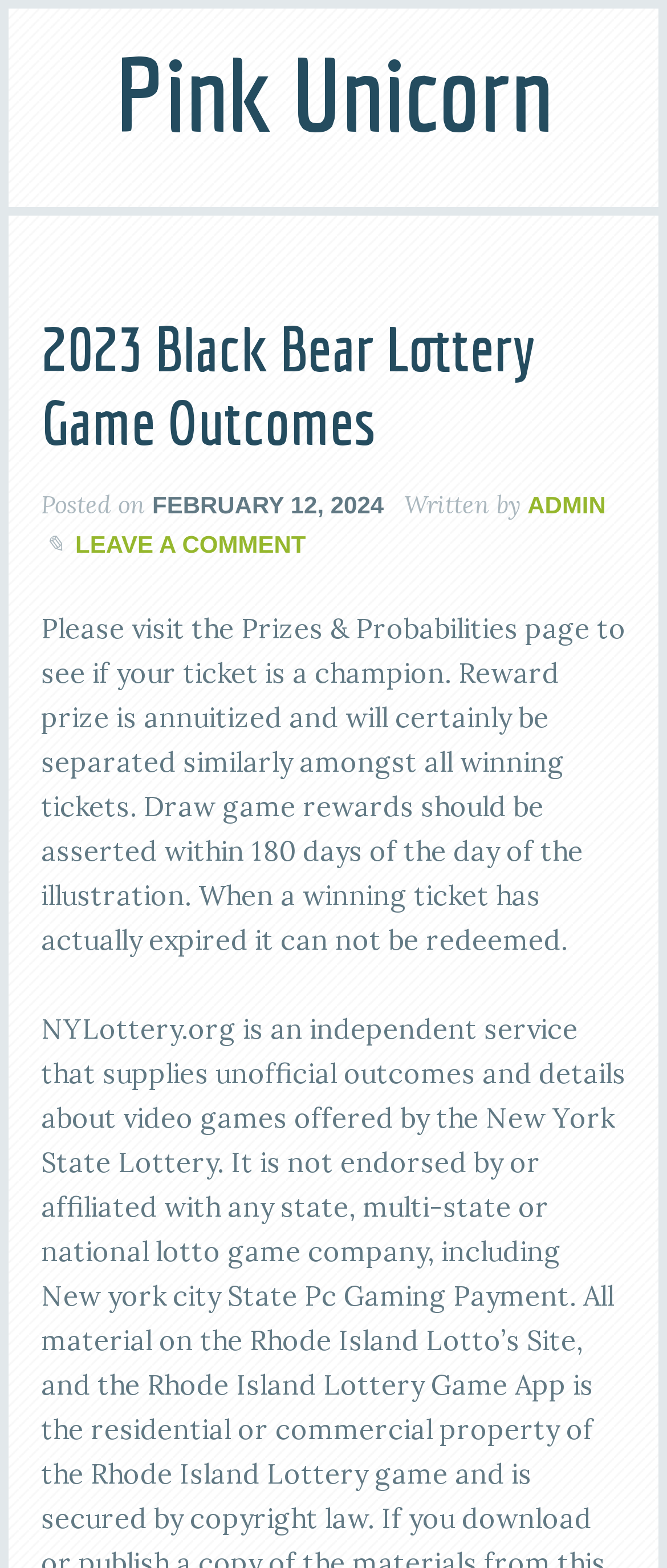How long do I have to claim my prize?
Based on the image, provide your answer in one word or phrase.

180 days